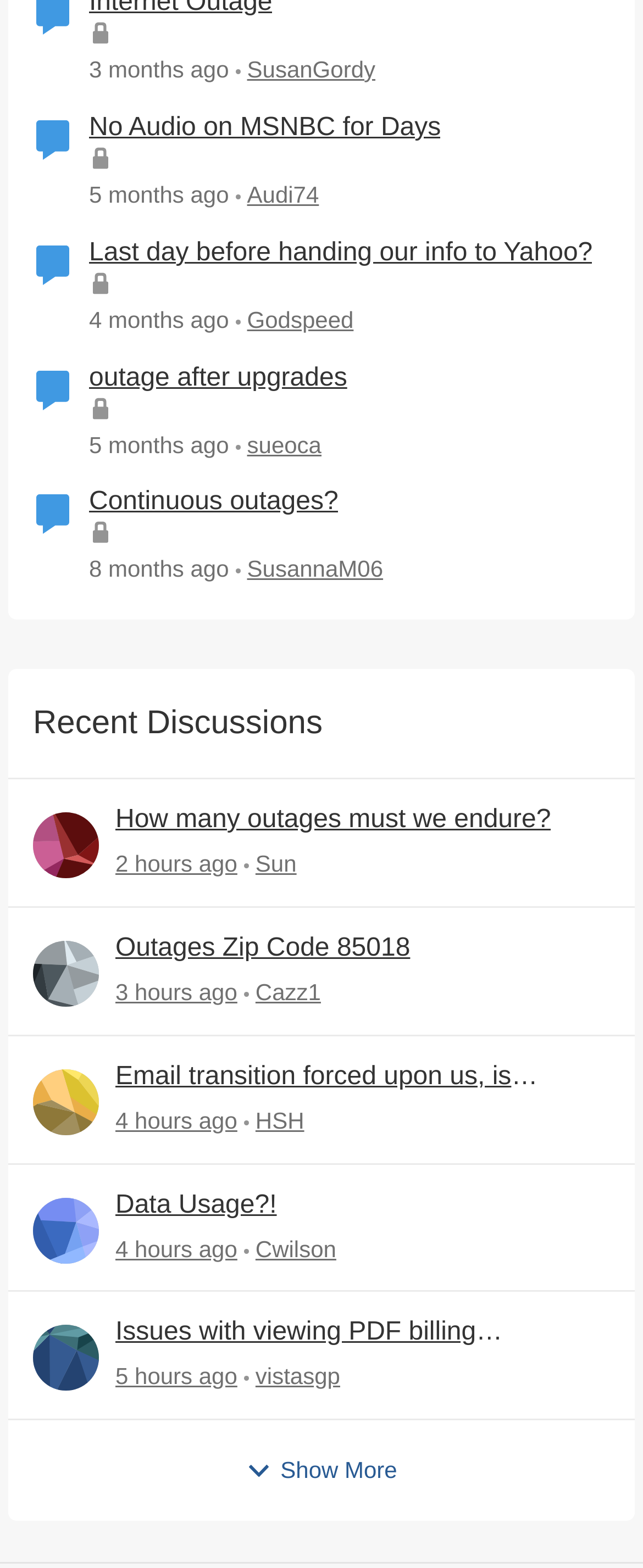Please locate the bounding box coordinates of the element that should be clicked to complete the given instruction: "Click on the author 'Sun'".

[0.051, 0.518, 0.154, 0.56]